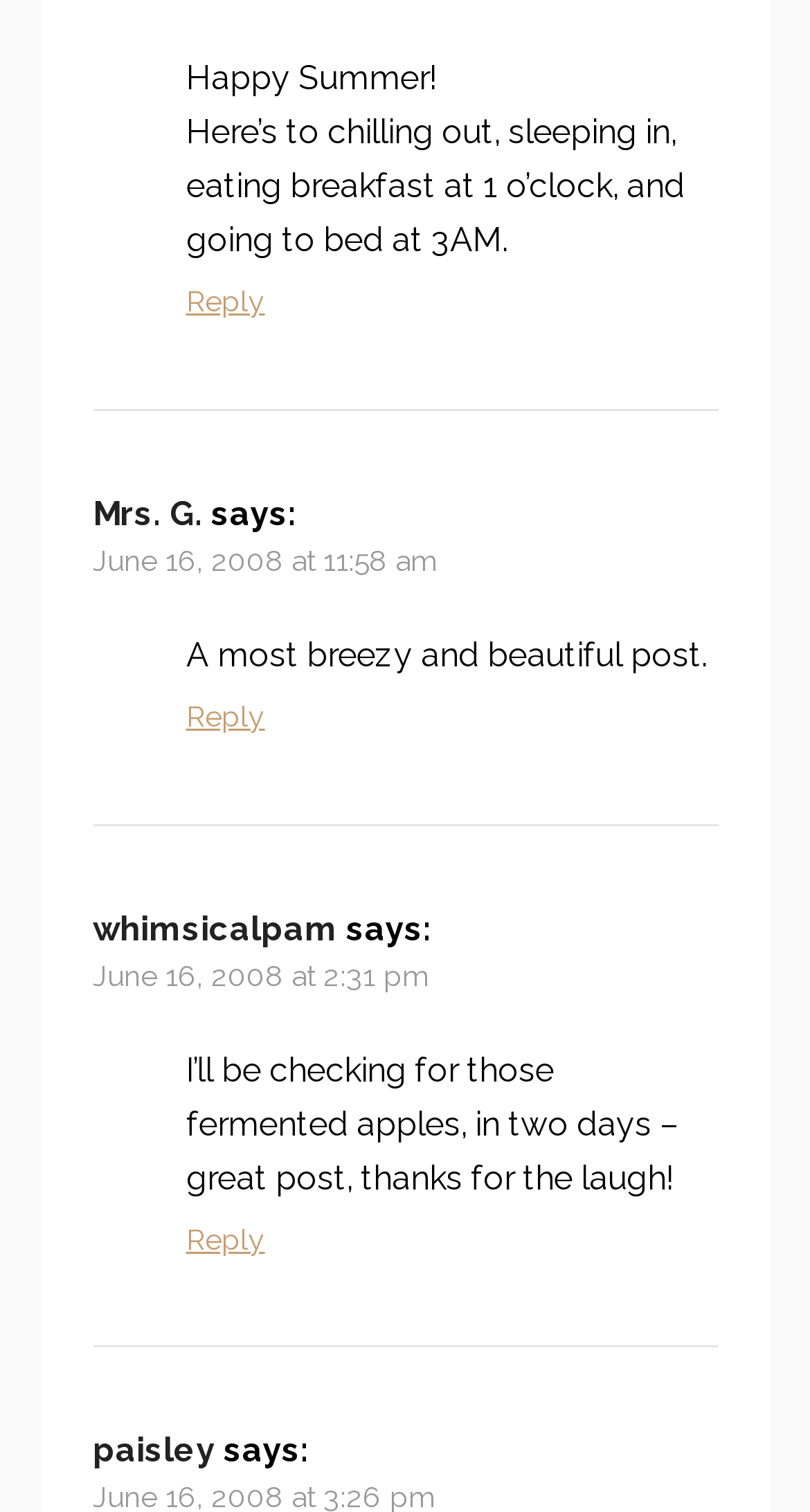Bounding box coordinates should be in the format (top-left x, top-left y, bottom-right x, bottom-right y) and all values should be floating point numbers between 0 and 1. Determine the bounding box coordinate for the UI element described as: Mrs. G.

[0.114, 0.327, 0.25, 0.353]